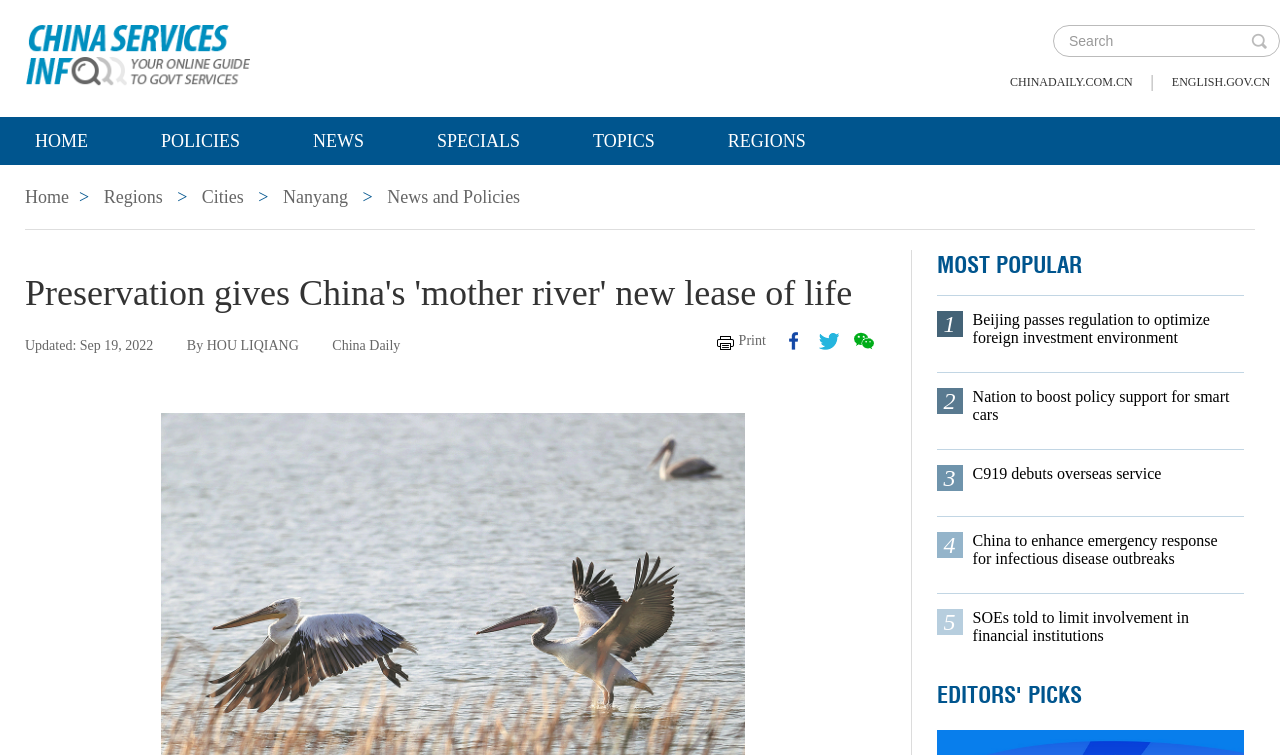Please locate the clickable area by providing the bounding box coordinates to follow this instruction: "Contact us".

None